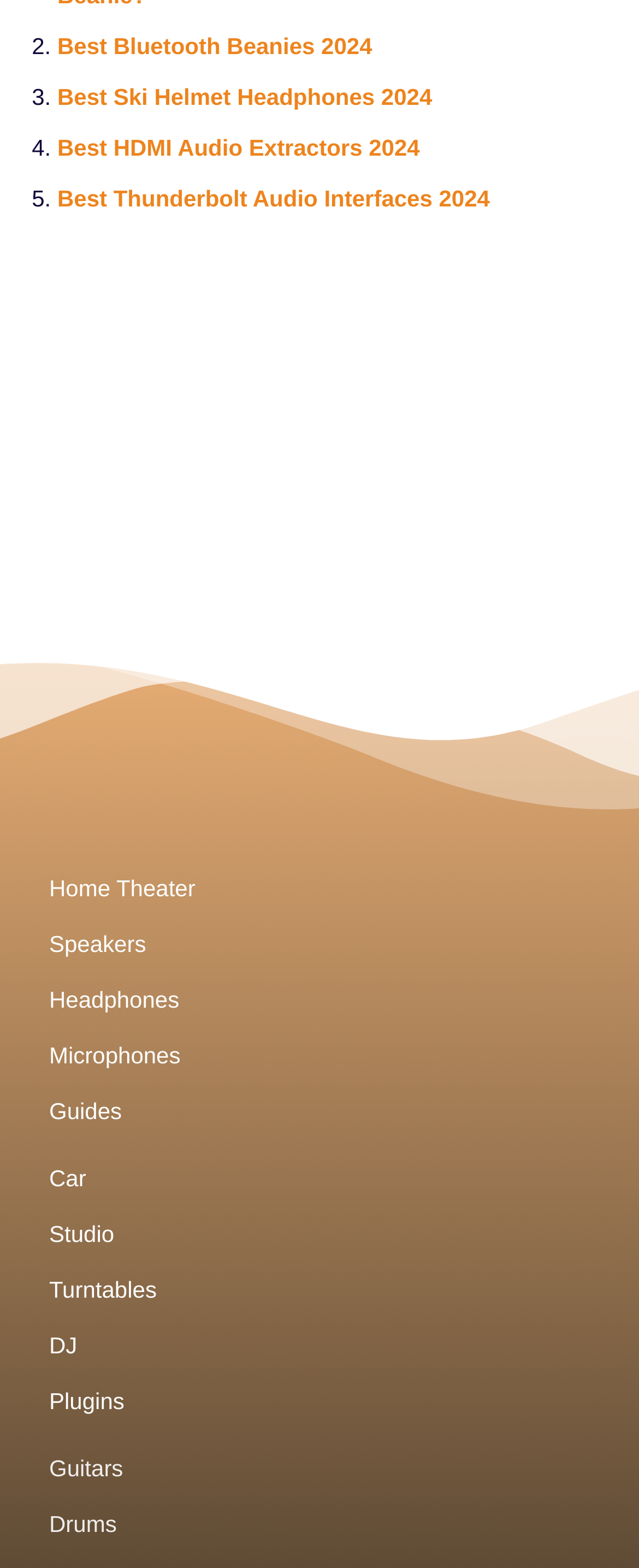Using the information shown in the image, answer the question with as much detail as possible: How many categories are listed below the main list?

I counted the number of links below the main list, which are 'Home Theater', 'Speakers', 'Headphones', and so on. There are 12 categories in total.